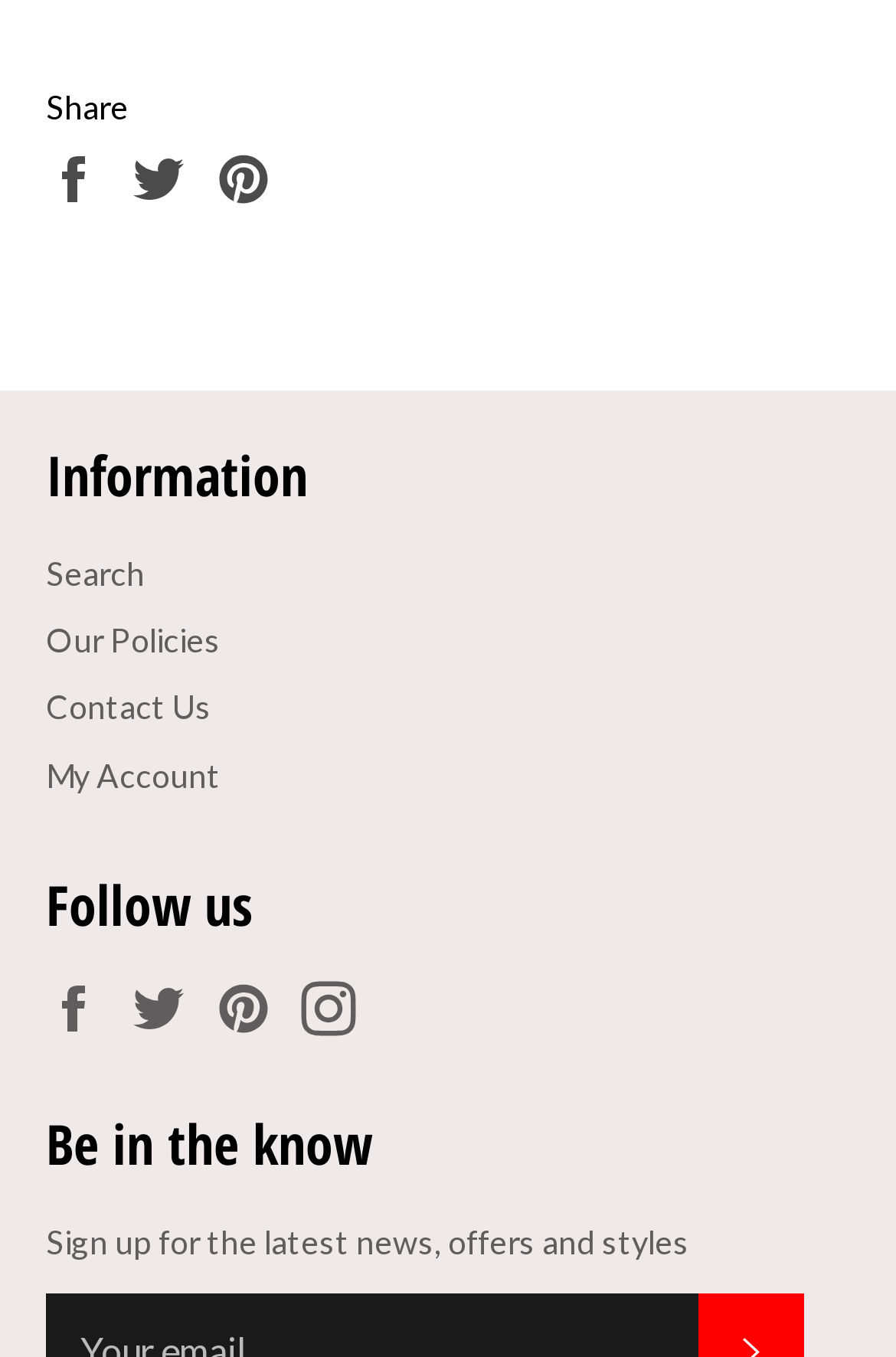How many social media platforms can you follow?
Examine the image and give a concise answer in one word or a short phrase.

4